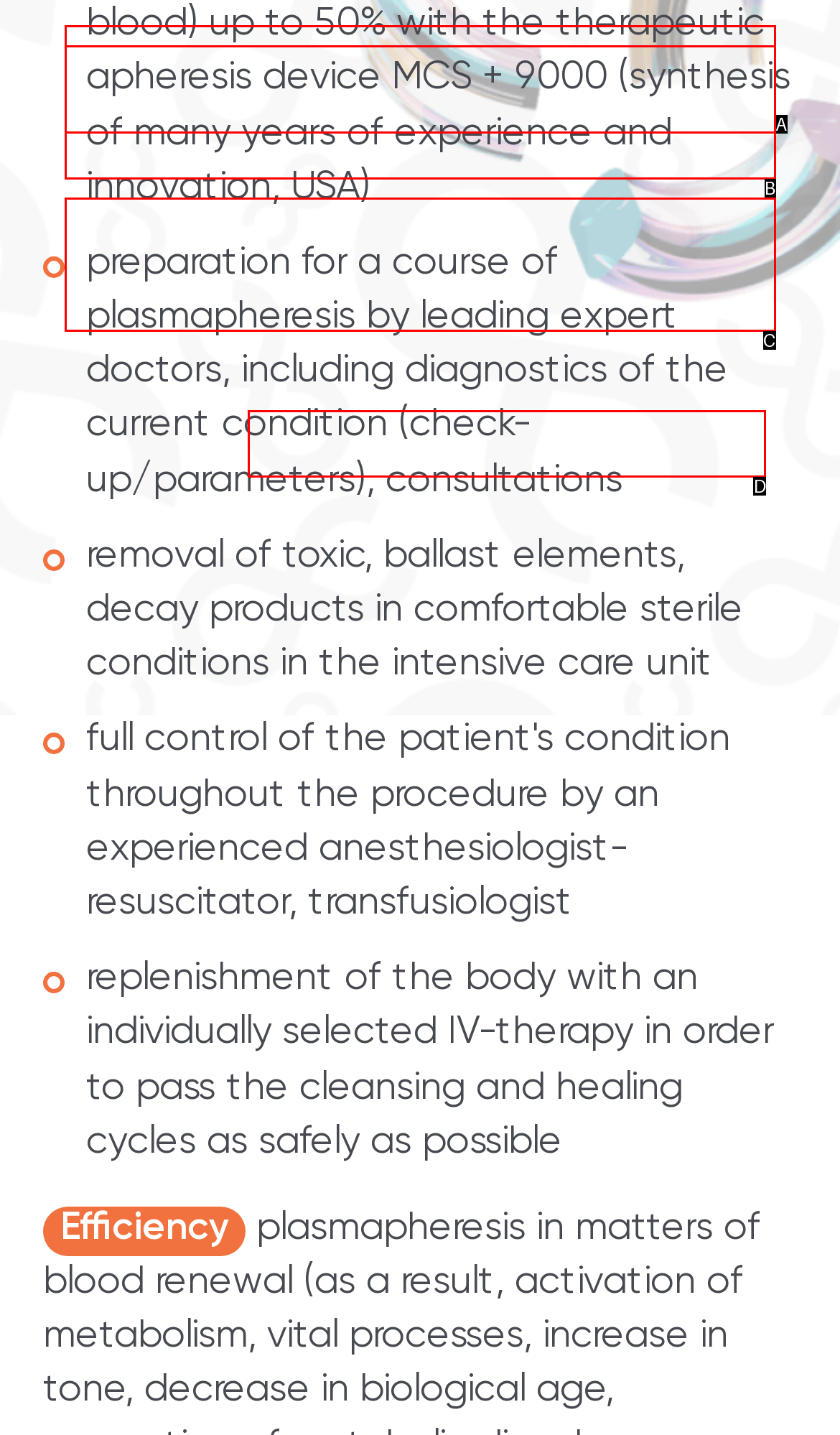Looking at the description: Send, identify which option is the best match and respond directly with the letter of that option.

C